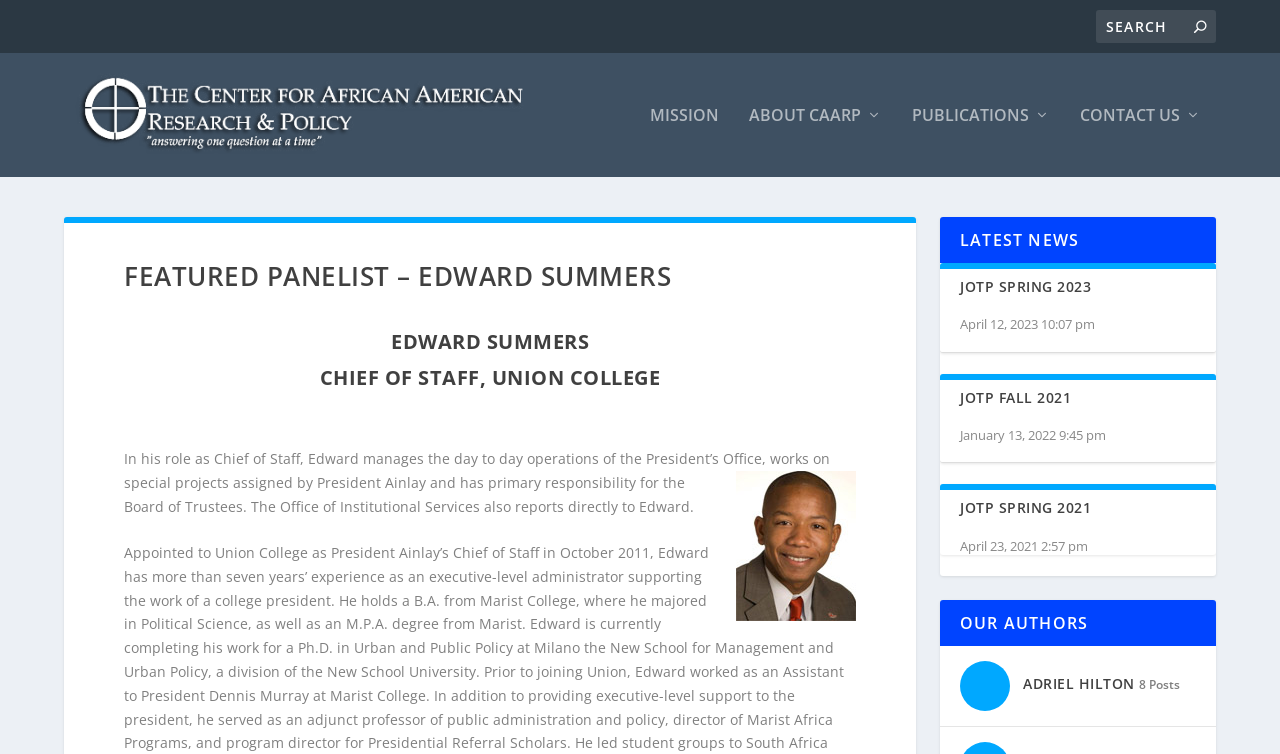Identify the bounding box for the UI element described as: "name="s" placeholder="Search" title="Search for:"". Ensure the coordinates are four float numbers between 0 and 1, formatted as [left, top, right, bottom].

[0.856, 0.013, 0.95, 0.057]